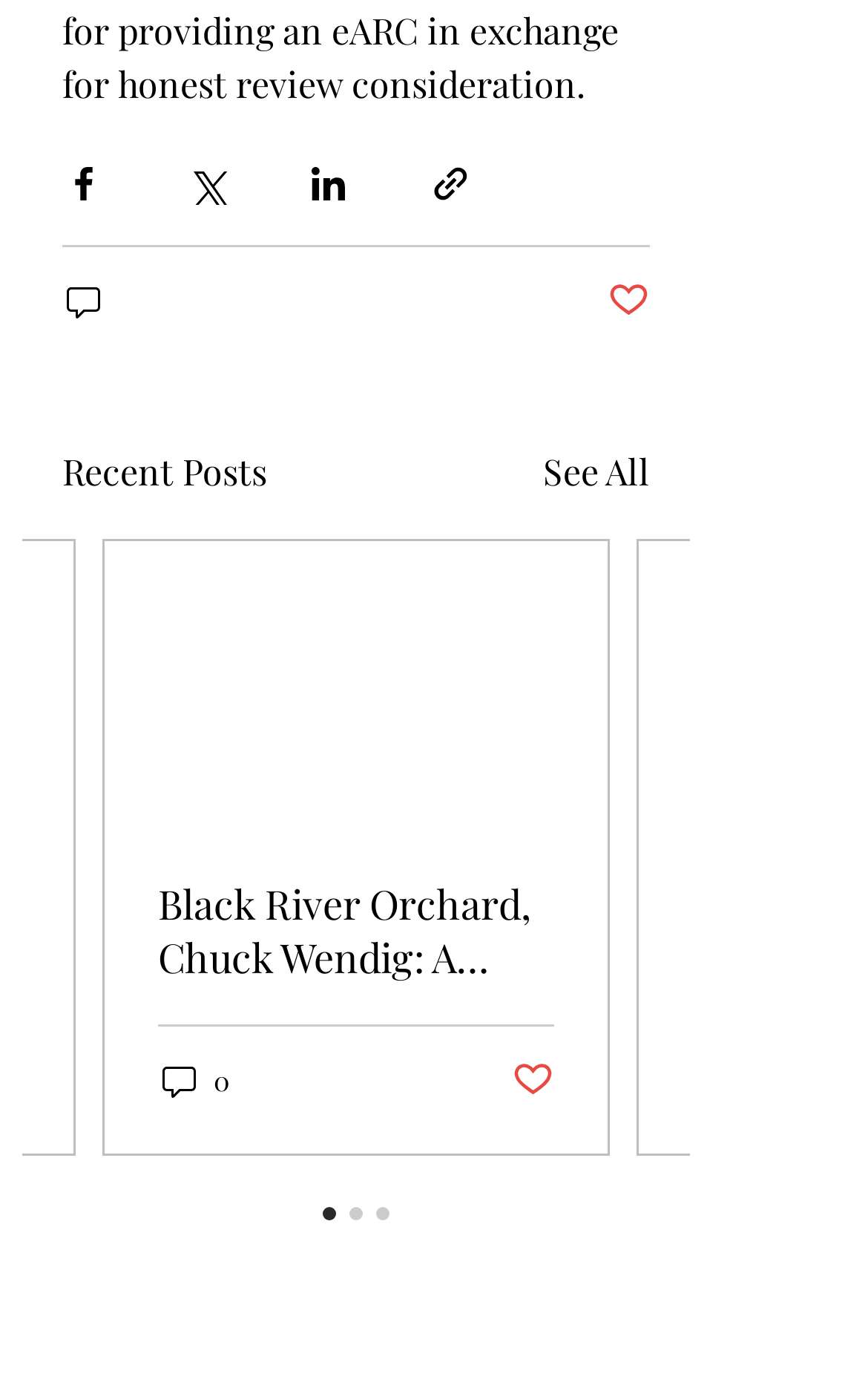Determine the bounding box for the described UI element: "aria-label="0 comments"".

[0.072, 0.203, 0.126, 0.235]